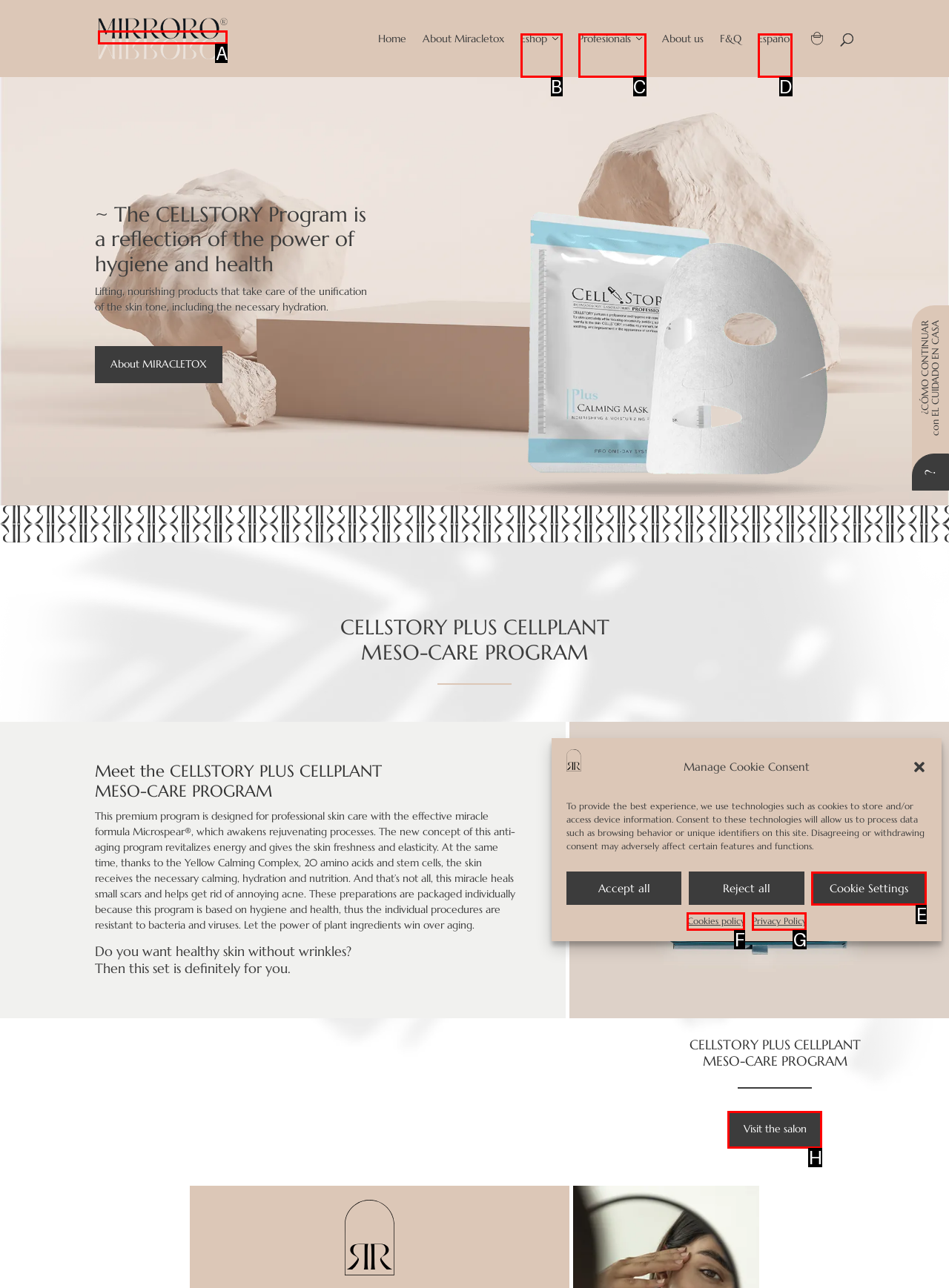Match the description: Visit the salon to the correct HTML element. Provide the letter of your choice from the given options.

H